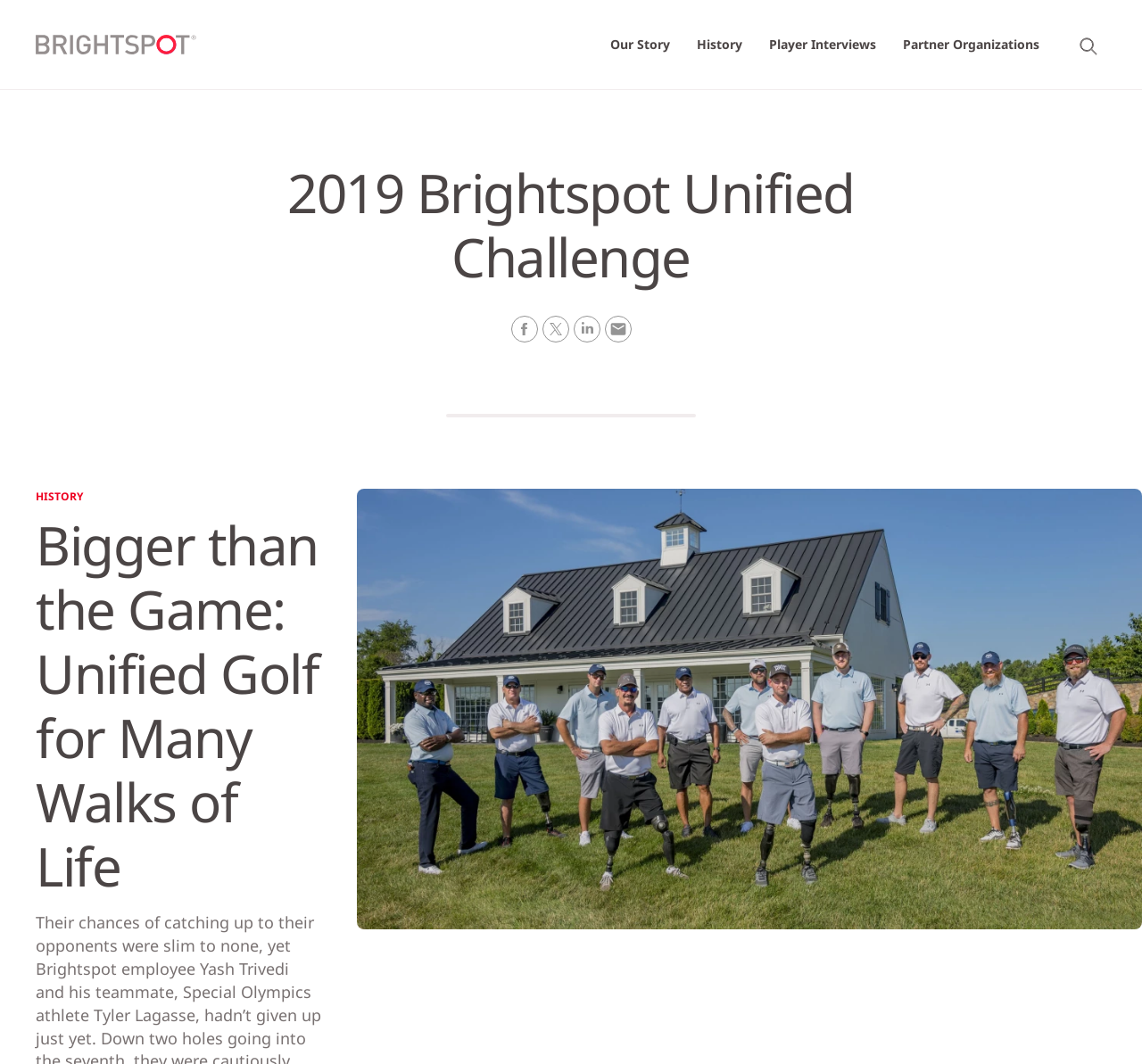Using a single word or phrase, answer the following question: 
How many images are there in the webpage?

7